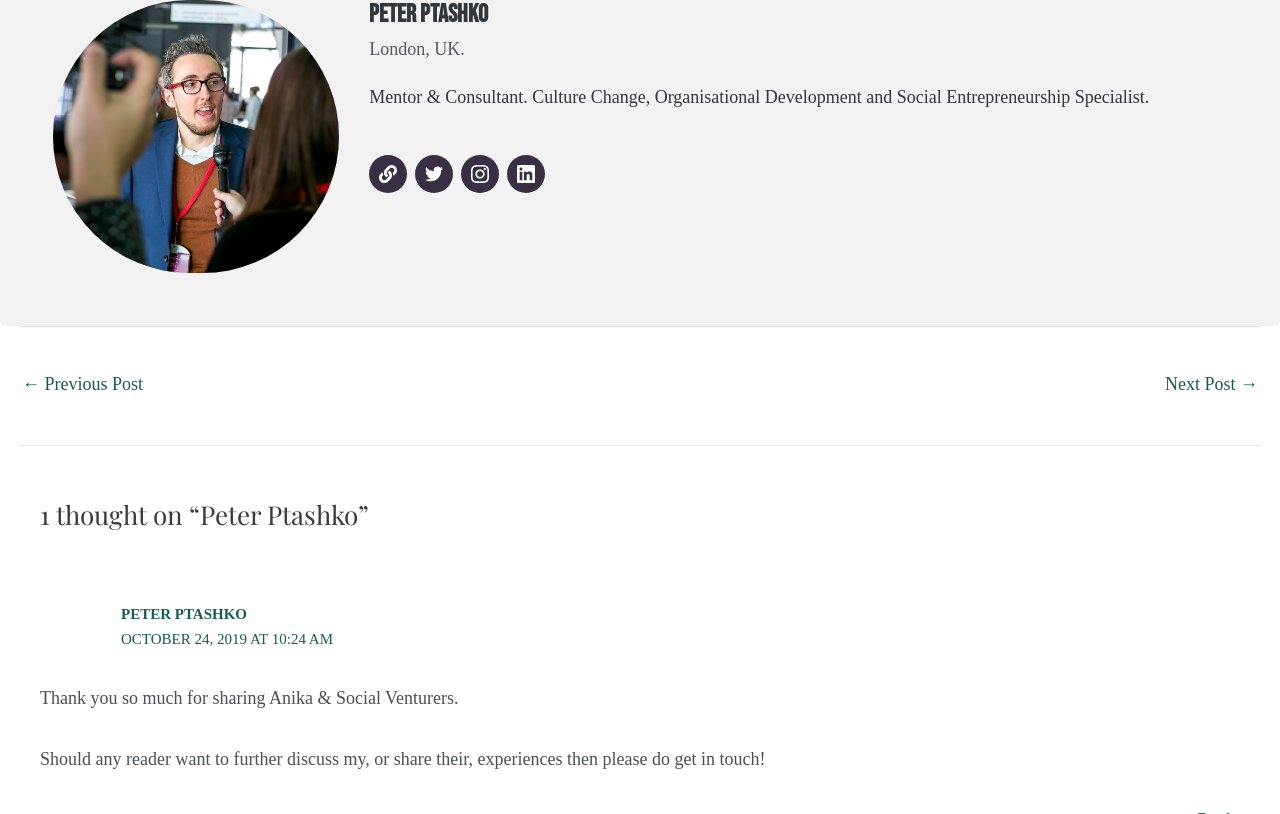Please identify the bounding box coordinates of the clickable element to fulfill the following instruction: "Go to Previous Post". The coordinates should be four float numbers between 0 and 1, i.e., [left, top, right, bottom].

[0.017, 0.449, 0.112, 0.5]